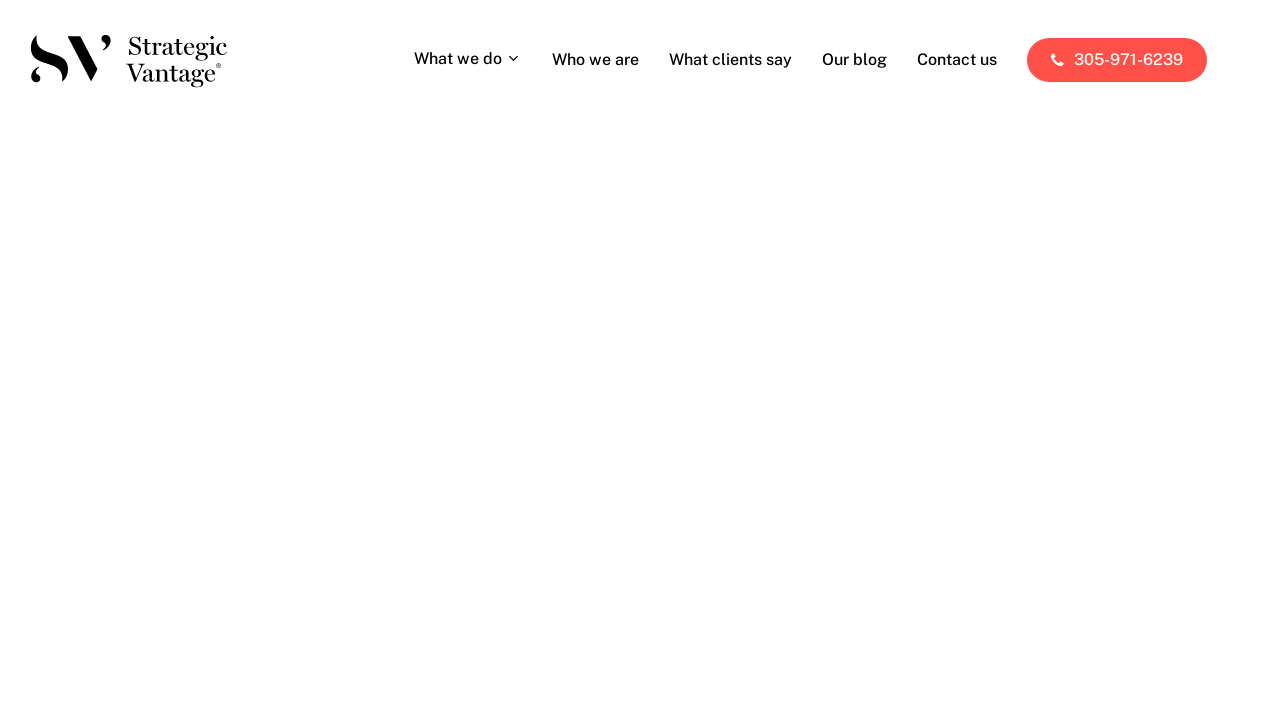Is there a contact phone number?
Based on the visual information, provide a detailed and comprehensive answer.

I found a link with a phone icon and the number '305-971-6239', which indicates that there is a contact phone number available.